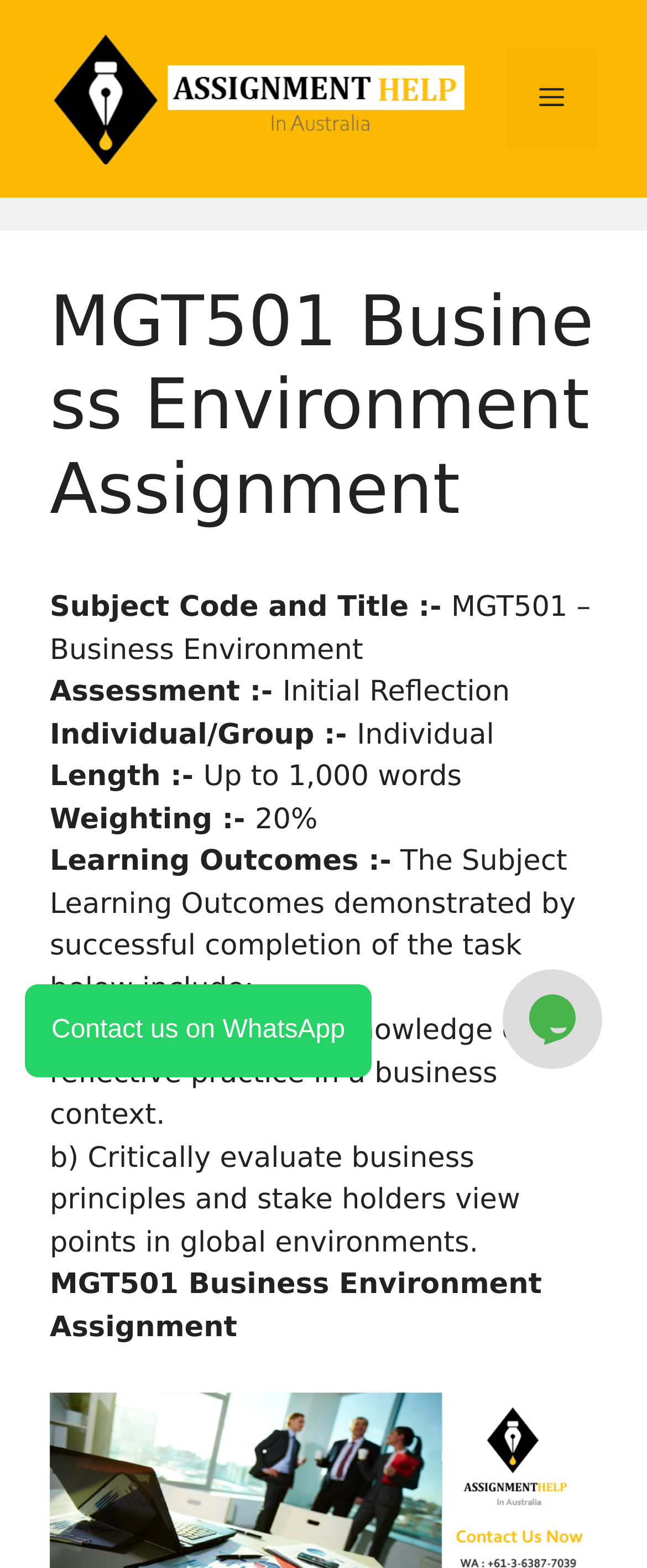Create an elaborate caption for the webpage.

The webpage is about an assignment for the course MGT501 Business Environment. At the top, there is a banner with a link to "Assignment Help In Australia" accompanied by an image. To the right of the banner, there is a navigation menu toggle button labeled "Menu".

Below the banner, there is a heading that repeats the course title "MGT501 Business Environment Assignment". Underneath the heading, there are several sections of text that outline the assignment details. The first section is labeled "Subject Code and Title" and displays the course code and title. The next section is labeled "Assessment" and specifies that the assignment is an "Initial Reflection". 

Following this, there are sections labeled "Individual/Group", "Length", "Weighting", and "Learning Outcomes" that provide further details about the assignment. The "Learning Outcomes" section lists two specific outcomes that the assignment is intended to demonstrate, including the application of conceptual knowledge and critical evaluation of business principles.

At the bottom left of the page, there is a link to "Contact us on WhatsApp". On the right side of the page, near the bottom, there is a chat widget iframe.